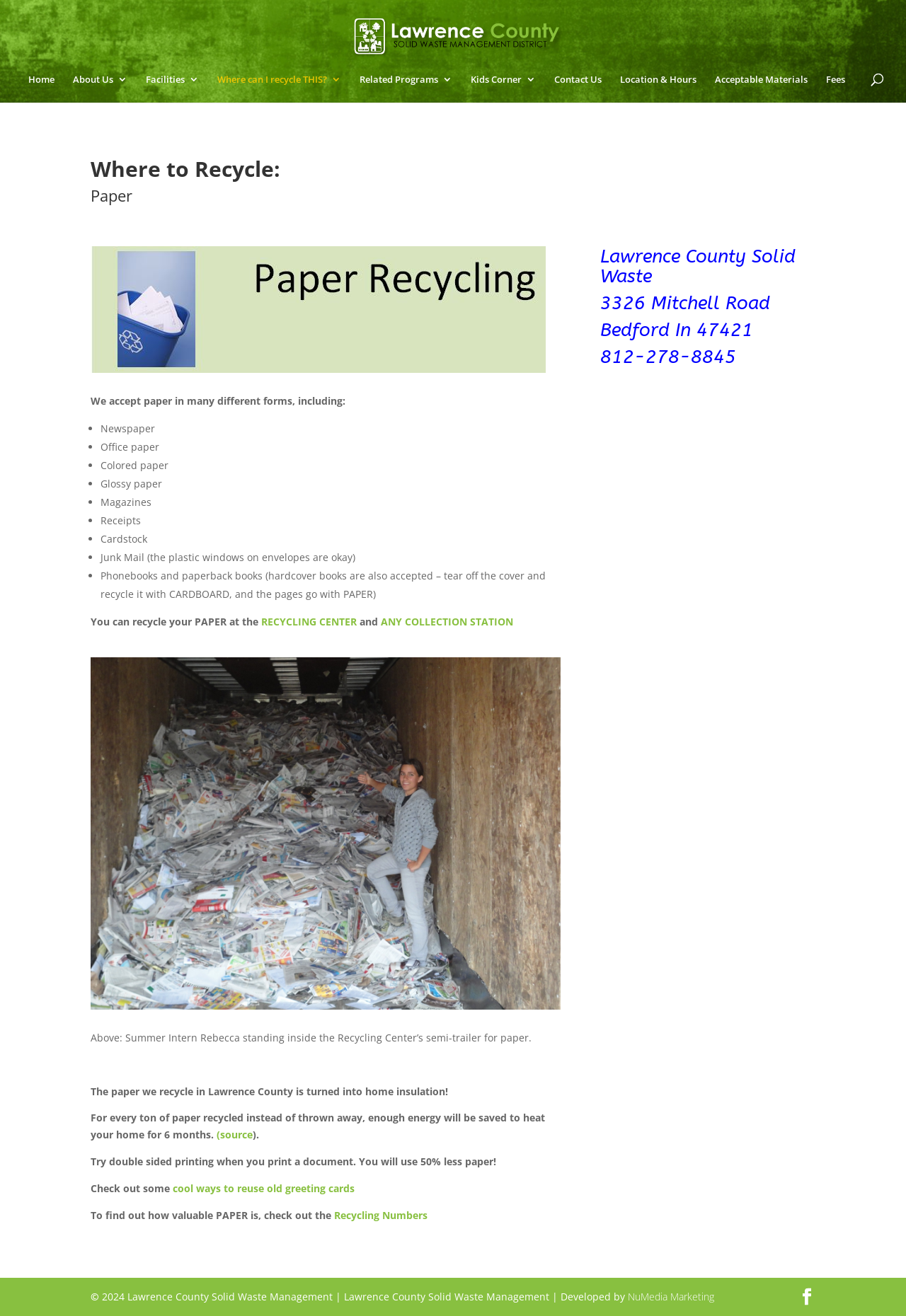What is the phone number of Lawrence County Solid Waste? Examine the screenshot and reply using just one word or a brief phrase.

812-278-8845